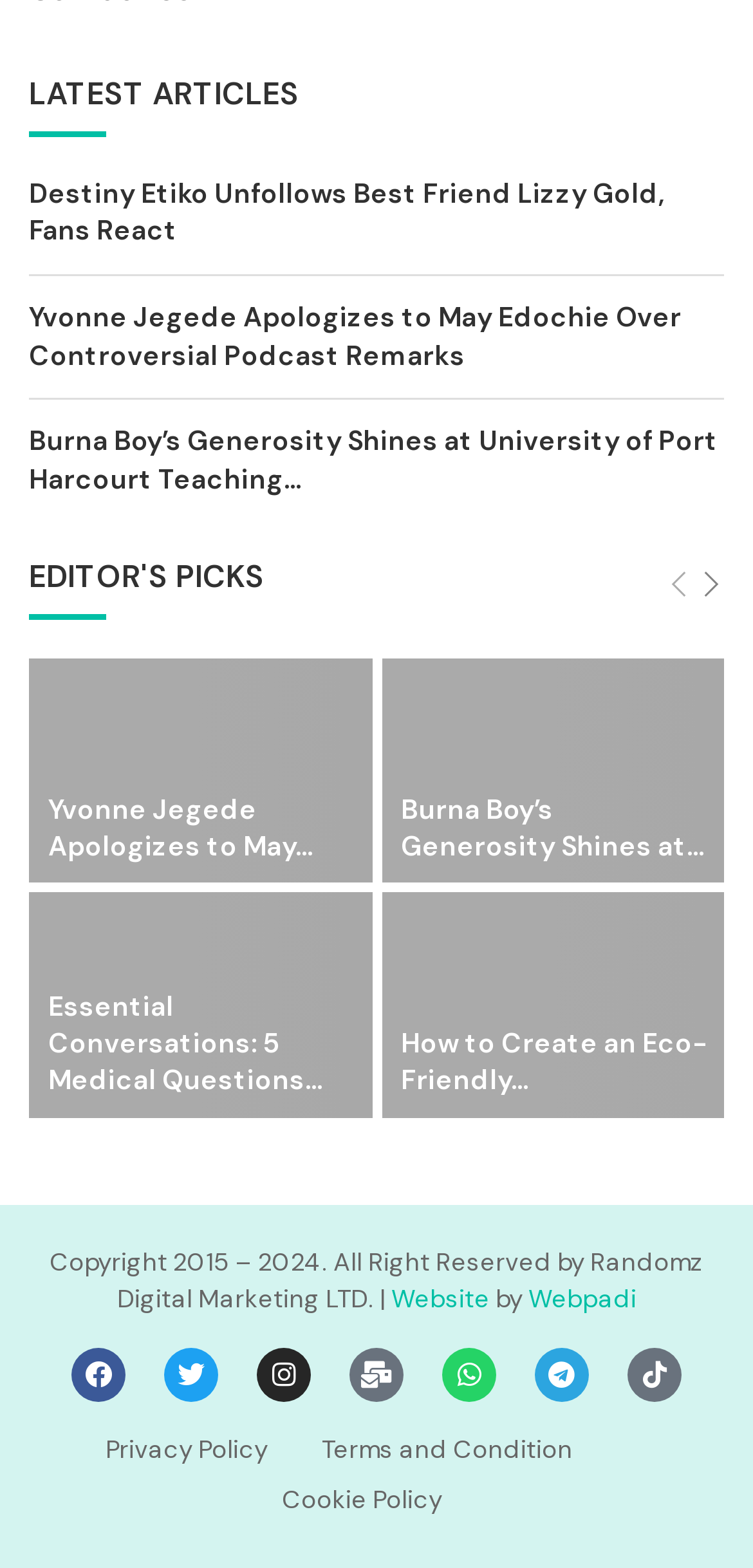What is the title of the first article?
Identify the answer in the screenshot and reply with a single word or phrase.

Destiny Etiko Unfollows Best Friend Lizzy Gold, Fans React